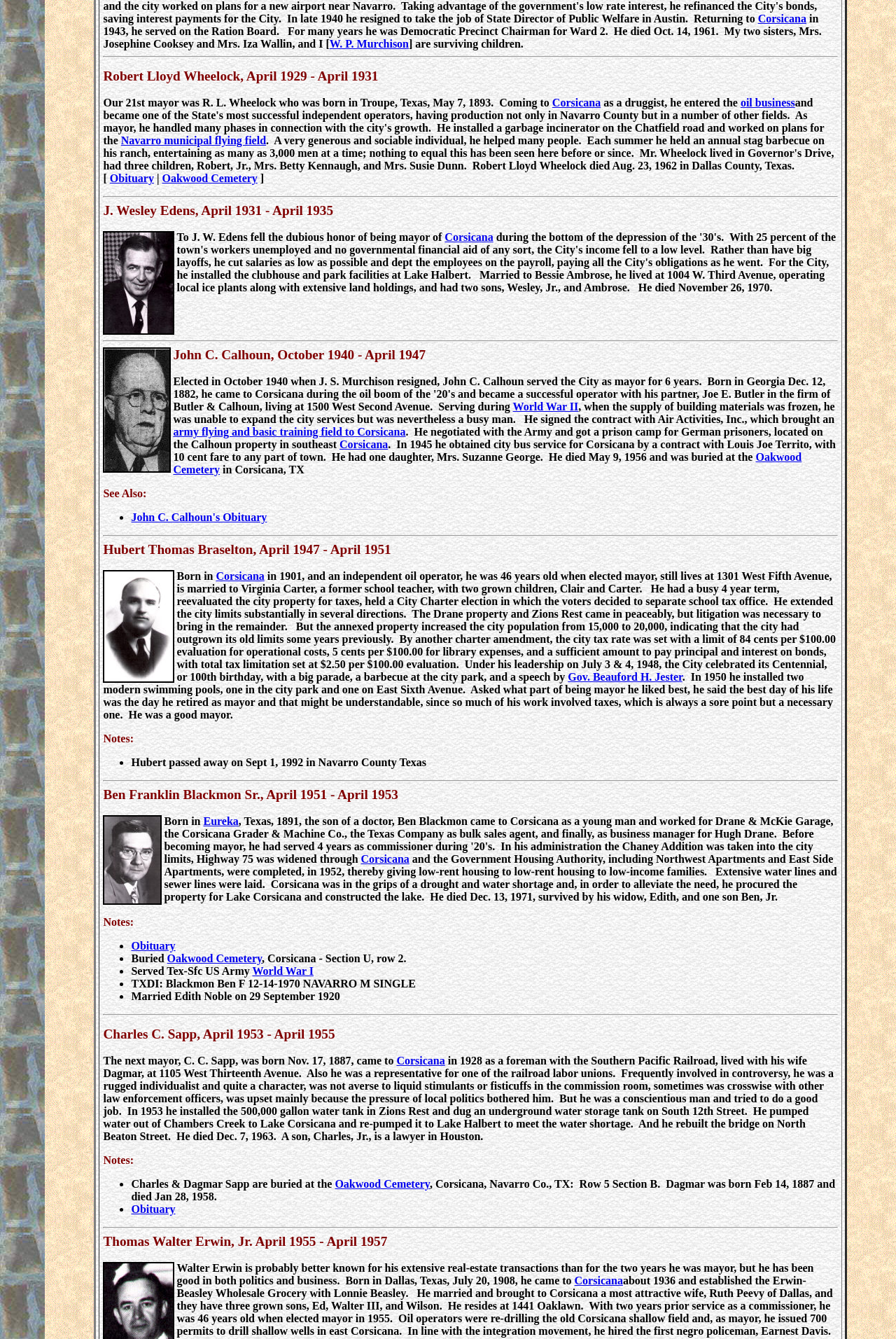What was the population of Corsicana after Hubert Thomas Braselton extended the city limits?
Answer the question in as much detail as possible.

According to the webpage, under Hubert Thomas Braselton's leadership, the city limits were extended substantially in several directions, and the annexed property increased the city population from 15,000 to 20,000.